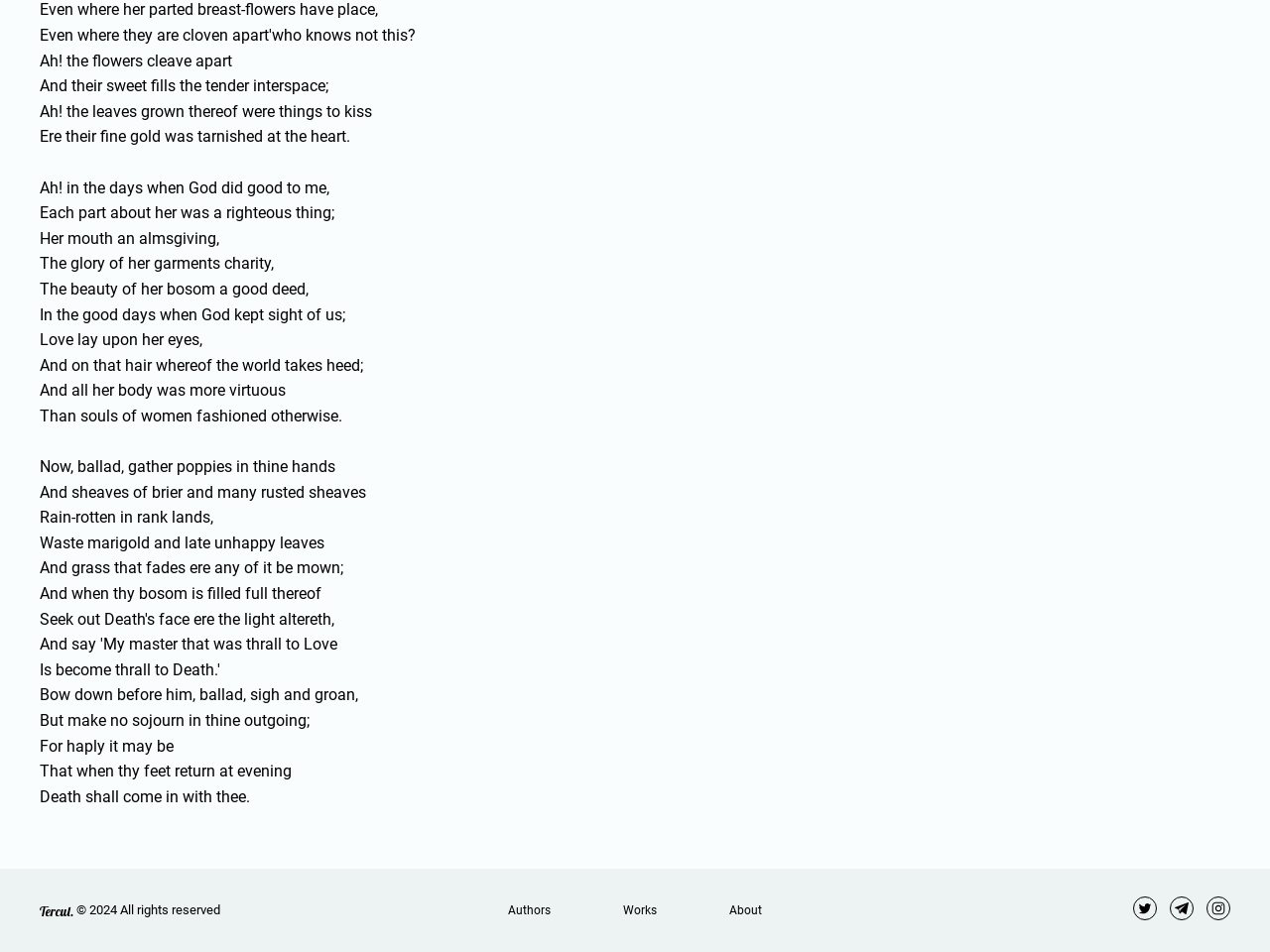What is the poem about?
Refer to the image and give a detailed response to the question.

The poem is describing a woman's beauty and virtues, using metaphors and imagery to convey a sense of her inner and outer beauty. The language is lyrical and evocative, suggesting a deep appreciation for the subject.